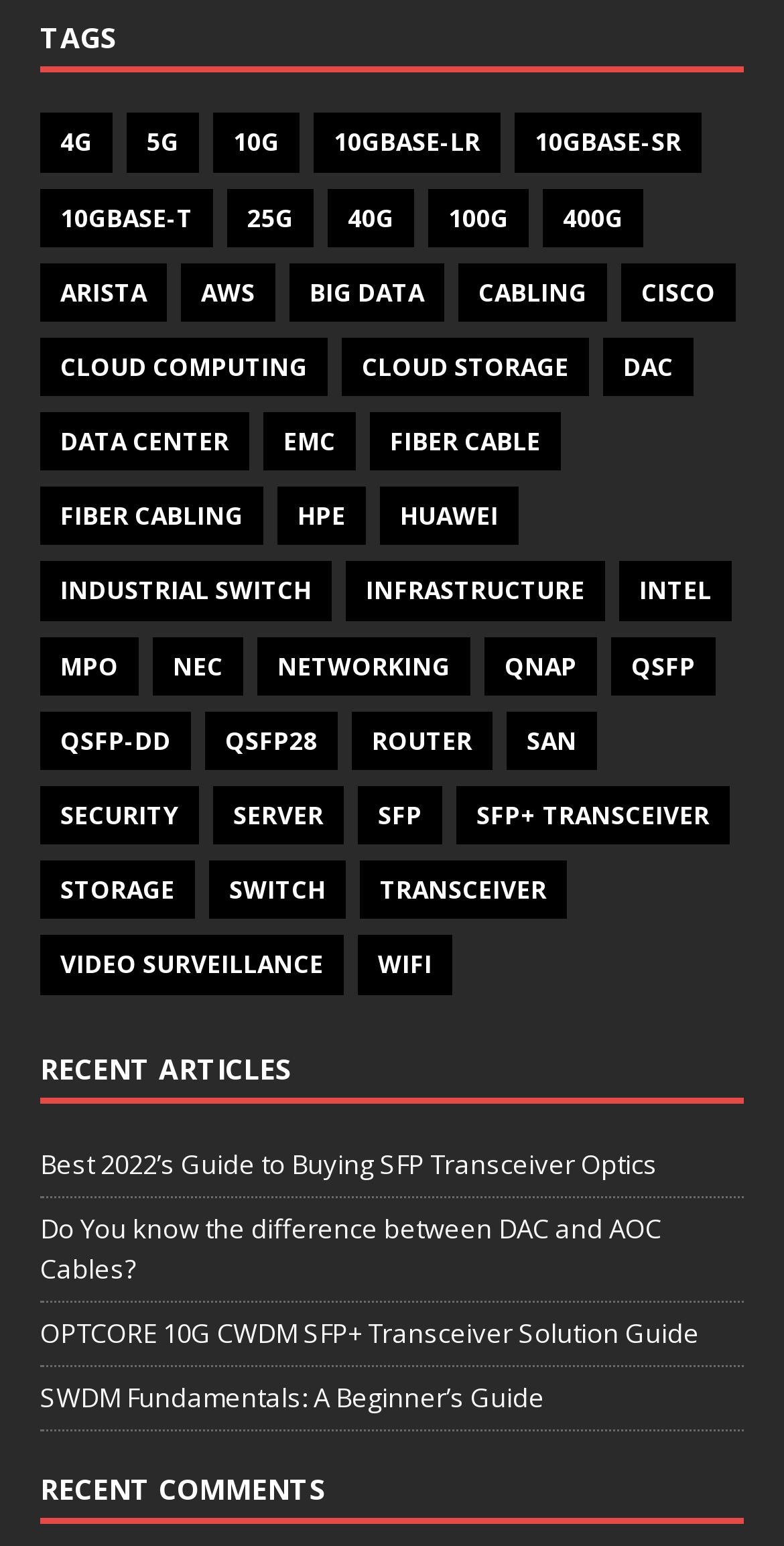Please answer the following question using a single word or phrase: 
What is the topic of the first recent article?

SFP Transceiver Optics